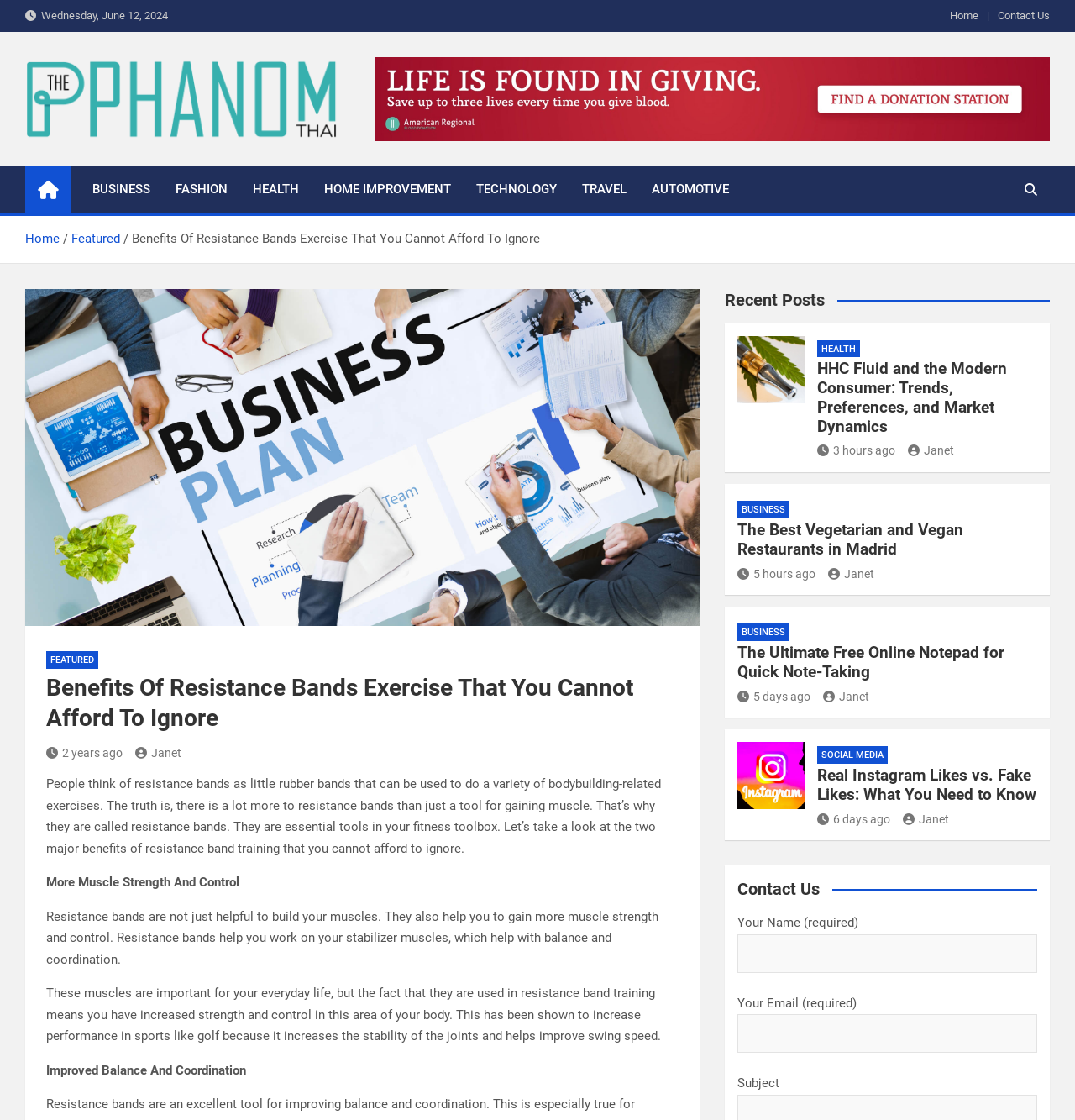Please locate the clickable area by providing the bounding box coordinates to follow this instruction: "Click the 'Contact Us' link".

[0.928, 0.006, 0.977, 0.023]